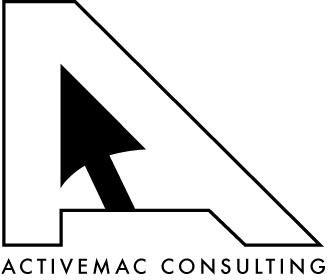Generate a detailed explanation of the scene depicted in the image.

The image features the logo of ActiveMac Consulting, characterized by a stylized uppercase "A" that integrates a sleek black triangular shape, symbolizing innovation and forward motion. Beneath the icon, the company name "ACTIVEMAC CONSULTING" is displayed in bold, uppercase letters, underscoring a professional and contemporary aesthetic. This visually striking logo reflects the company's commitment to helping businesses in the Seattle area since 1993, showcasing their real-world experience and technical expertise in a clean and effective manner.